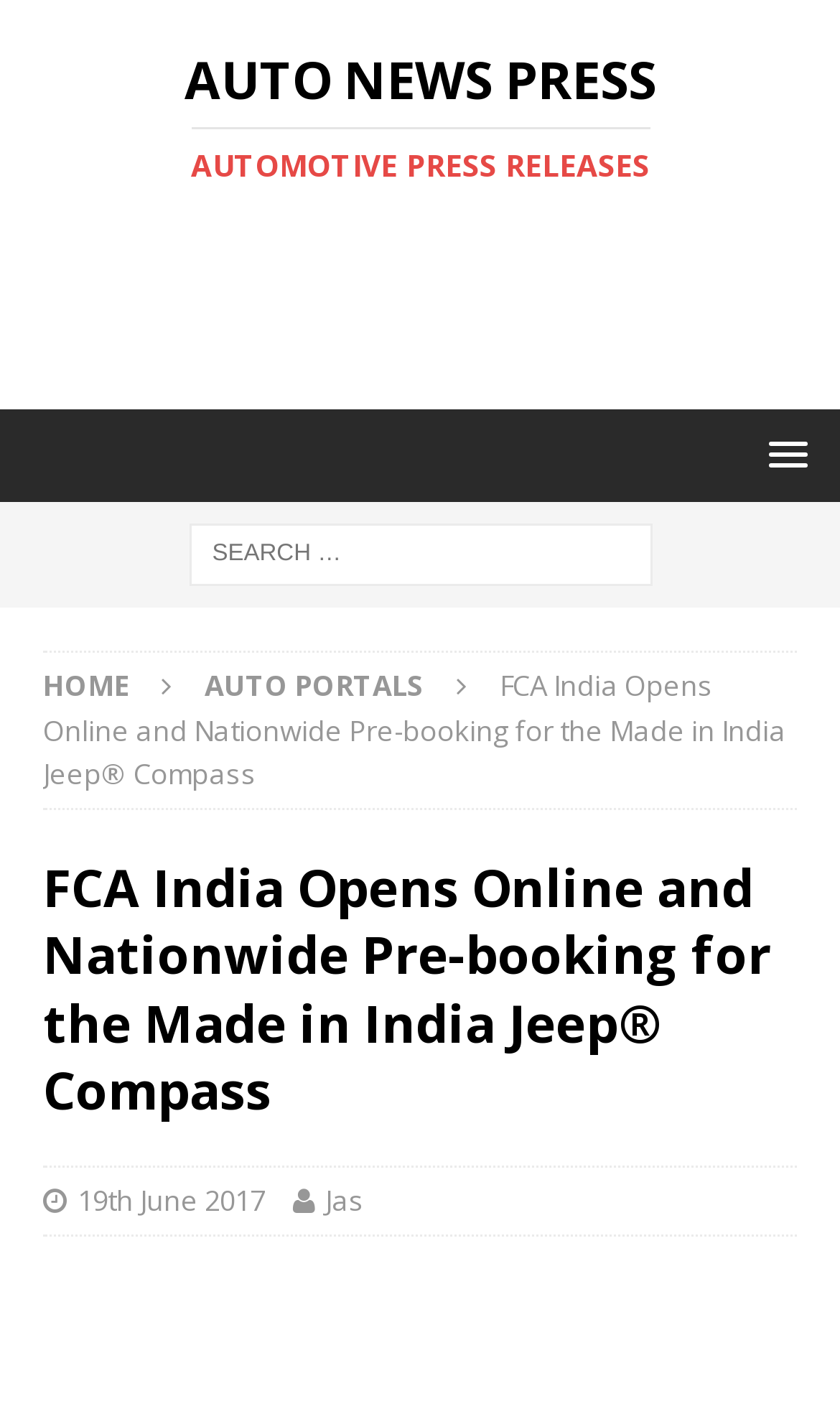Identify the bounding box coordinates of the clickable region necessary to fulfill the following instruction: "Search for something". The bounding box coordinates should be four float numbers between 0 and 1, i.e., [left, top, right, bottom].

[0.0, 0.373, 1.0, 0.417]